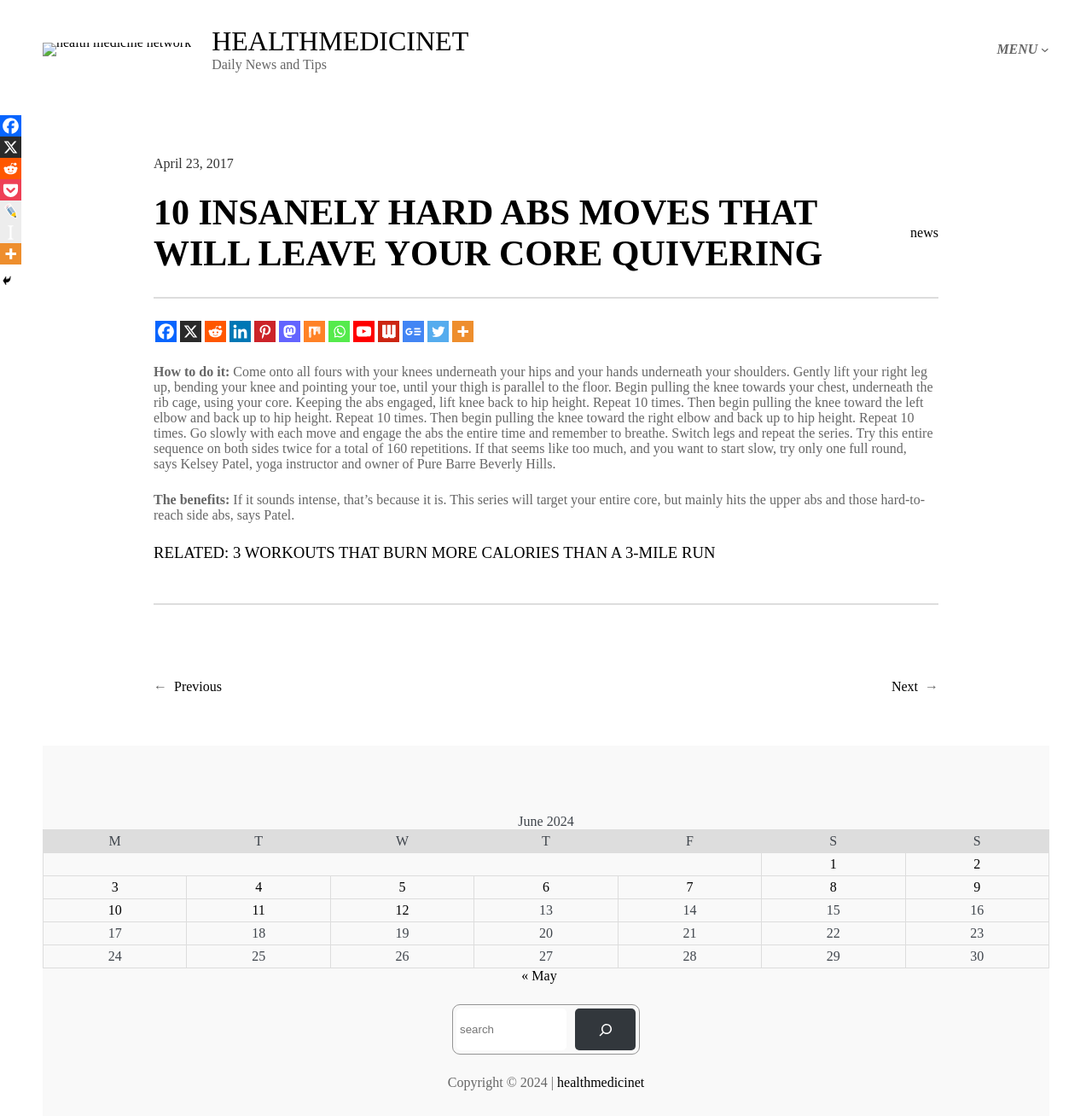Identify the bounding box coordinates of the clickable region necessary to fulfill the following instruction: "Click the 'MENU' button". The bounding box coordinates should be four float numbers between 0 and 1, i.e., [left, top, right, bottom].

[0.913, 0.037, 0.95, 0.051]